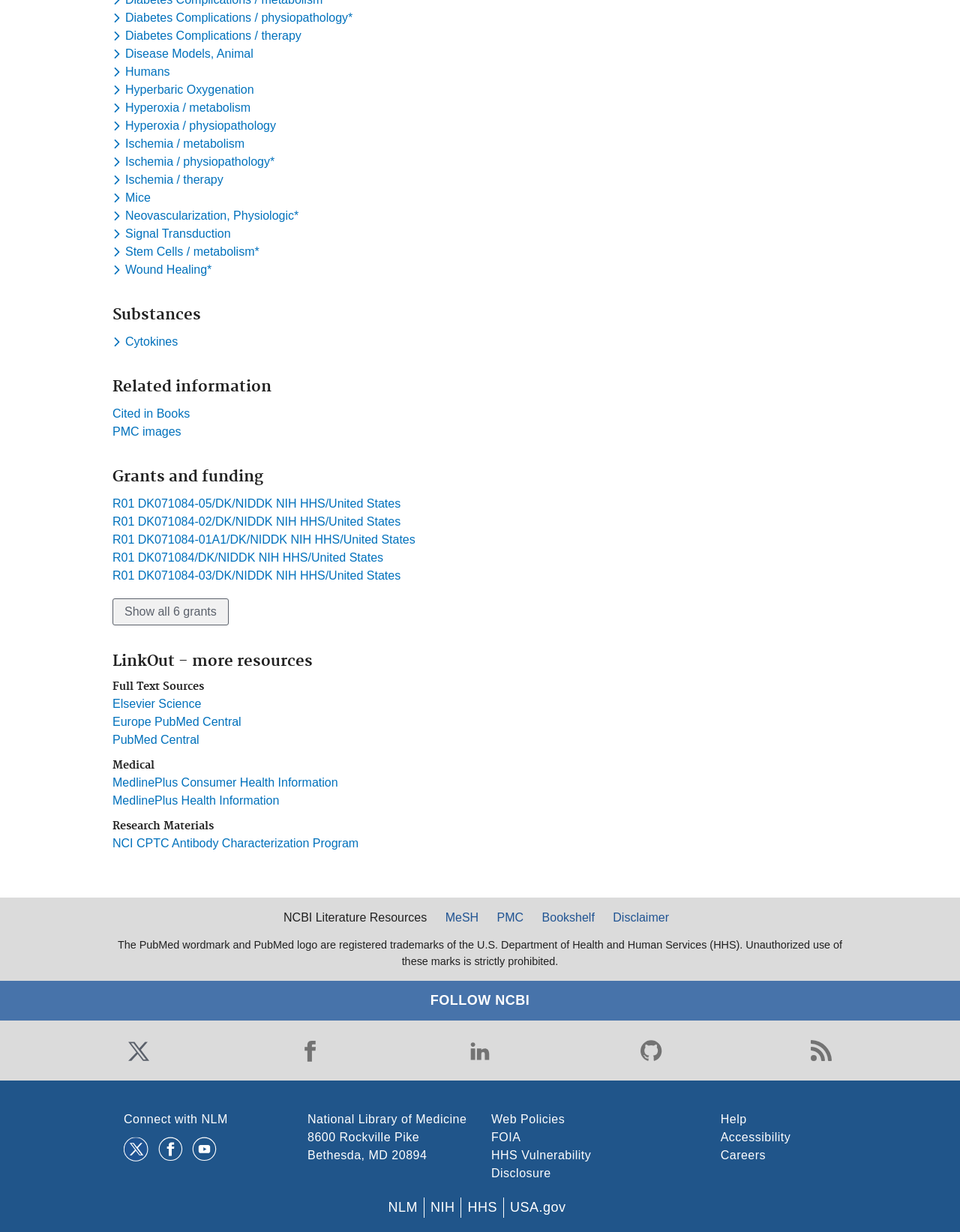Identify the bounding box coordinates for the element that needs to be clicked to fulfill this instruction: "Show all 6 grants". Provide the coordinates in the format of four float numbers between 0 and 1: [left, top, right, bottom].

[0.117, 0.485, 0.238, 0.507]